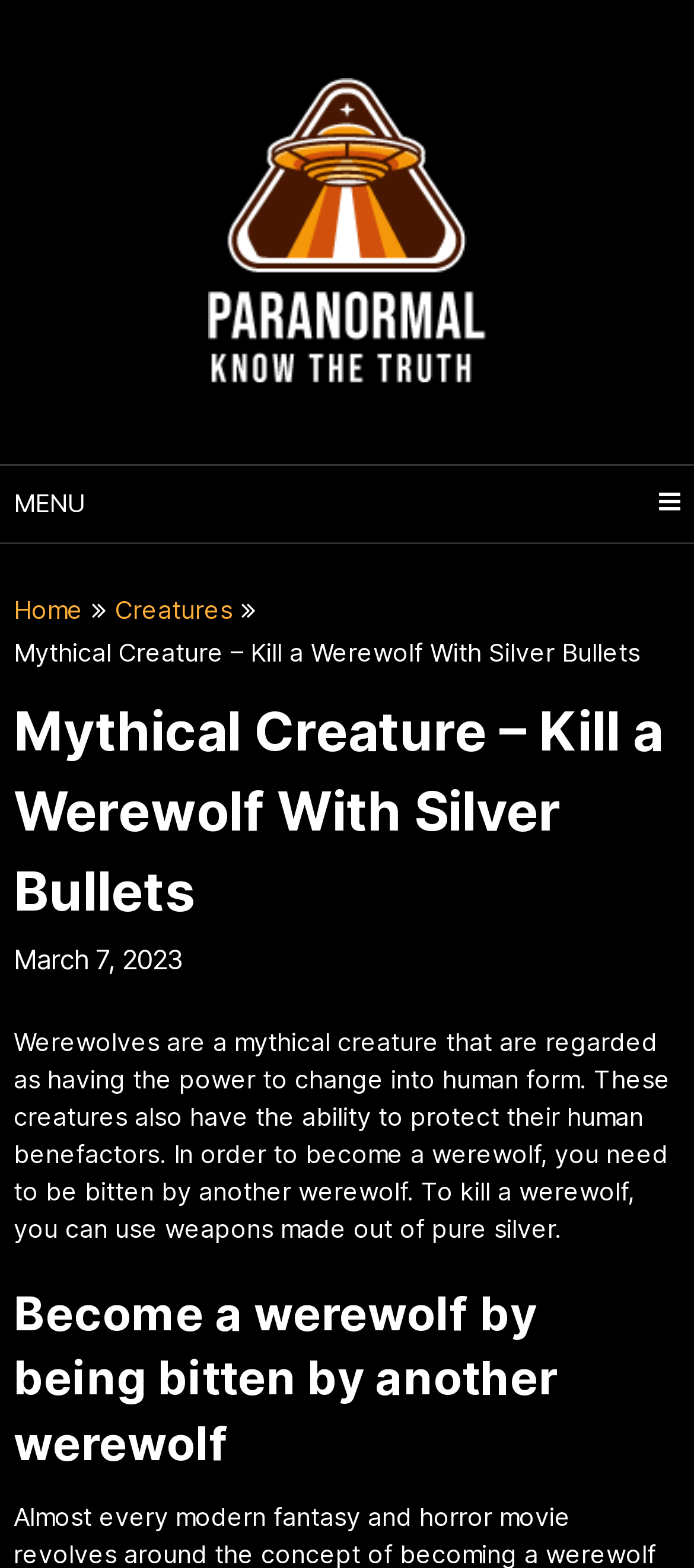Describe in detail what you see on the webpage.

The webpage is about mythical creatures, specifically werewolves. At the top, there is a heading "Para Normal" with an image and a link to the same name. Below this, there is a menu bar with links to "Home" and "Creatures" on the left side, and a link to "MENU" with an icon on the right side.

The main content of the webpage is a article about werewolves. The title "Mythical Creature – Kill a Werewolf With Silver Bullets" is prominently displayed, followed by the date "March 7, 2023". The article describes werewolves as mythical creatures that can change into human form and protect their human benefactors. It also explains how to become a werewolf and how to kill one using pure silver weapons.

There is a subheading "Become a werewolf by being bitten by another werewolf" towards the bottom of the article. The text is organized in a clear and readable format, with headings and paragraphs that make it easy to follow.